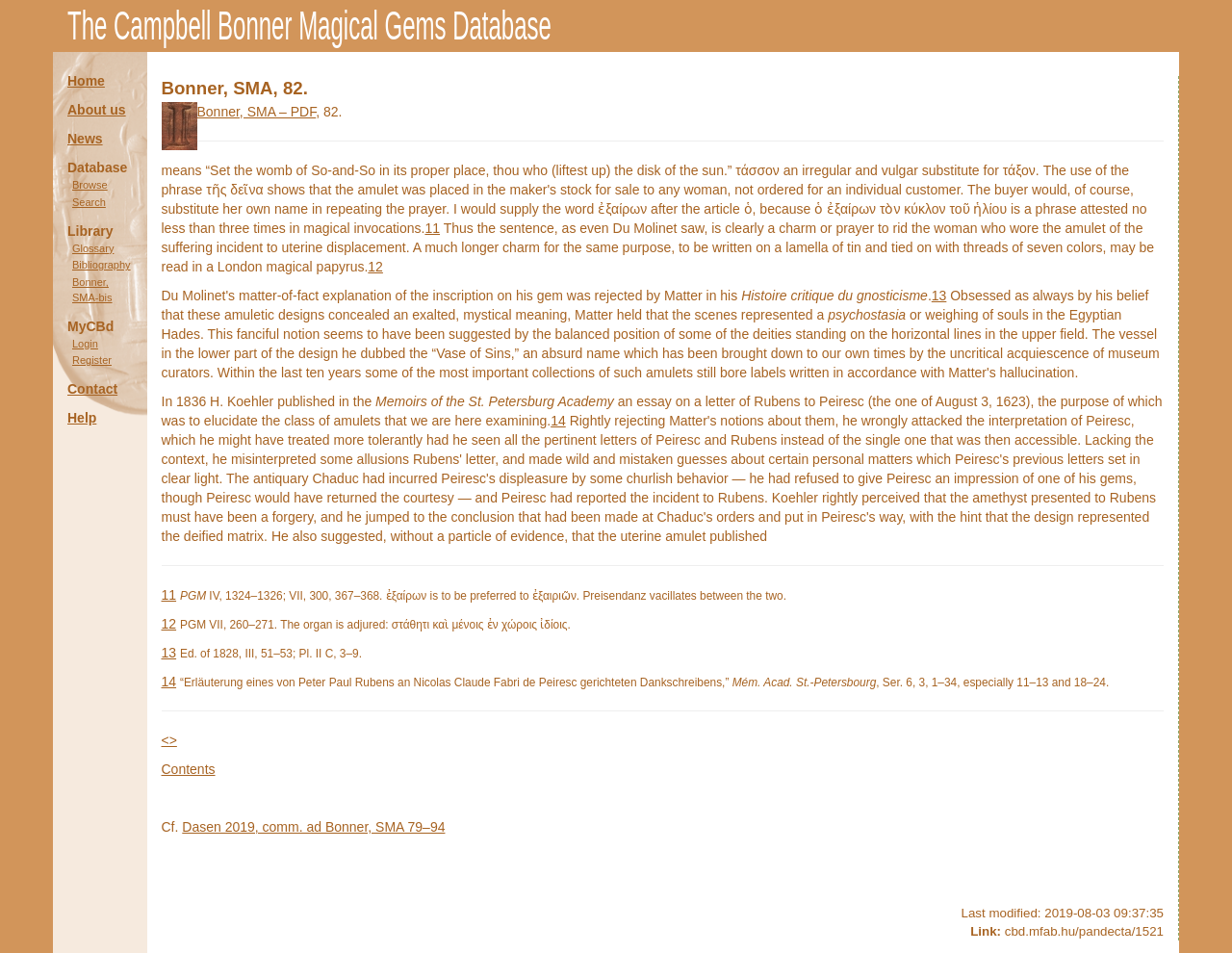Specify the bounding box coordinates of the region I need to click to perform the following instruction: "View the 'Saving Floppys to CD' post". The coordinates must be four float numbers in the range of 0 to 1, i.e., [left, top, right, bottom].

None